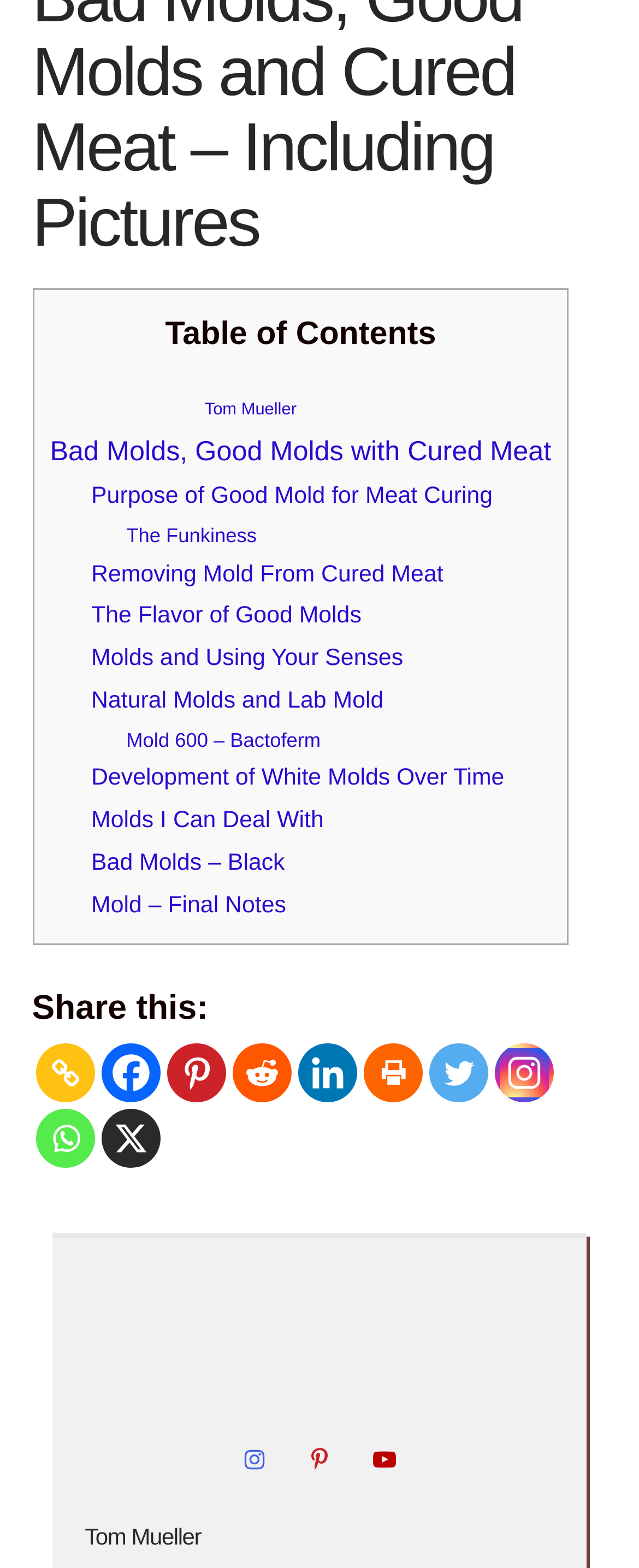How many links are there to view Tom Mueller's profiles?
Use the information from the image to give a detailed answer to the question.

The answer can be found by counting the number of link elements with text such as 'View Tom Mueller's Instagram profile', 'View Tom Mueller's Pinterest profile', and 'View Tom Mueller's Youtube profile'. There are 3 such elements, indicating that there are 3 links to view Tom Mueller's profiles.